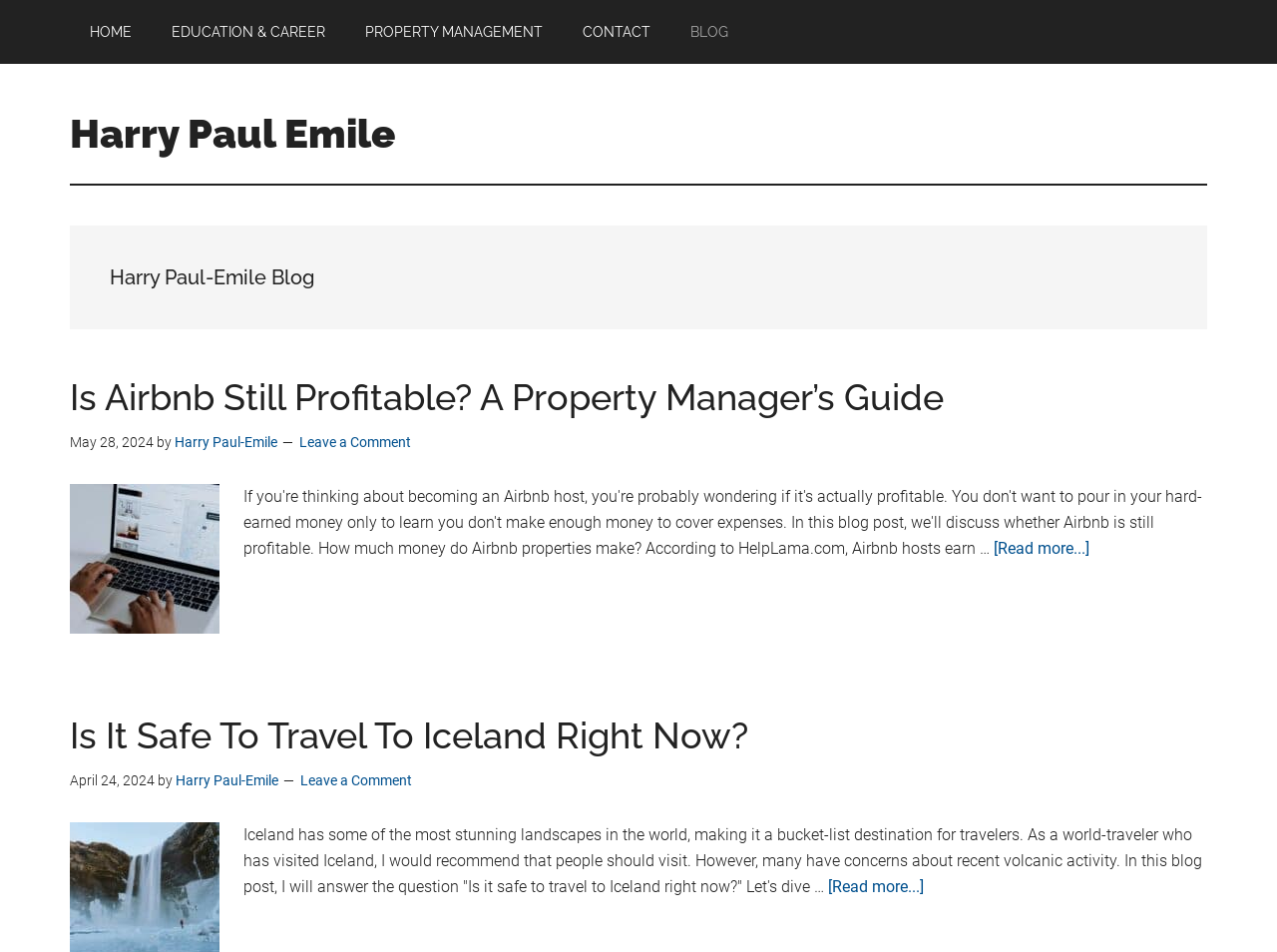Specify the bounding box coordinates of the element's region that should be clicked to achieve the following instruction: "leave a comment on the blog post". The bounding box coordinates consist of four float numbers between 0 and 1, in the format [left, top, right, bottom].

[0.234, 0.456, 0.322, 0.473]